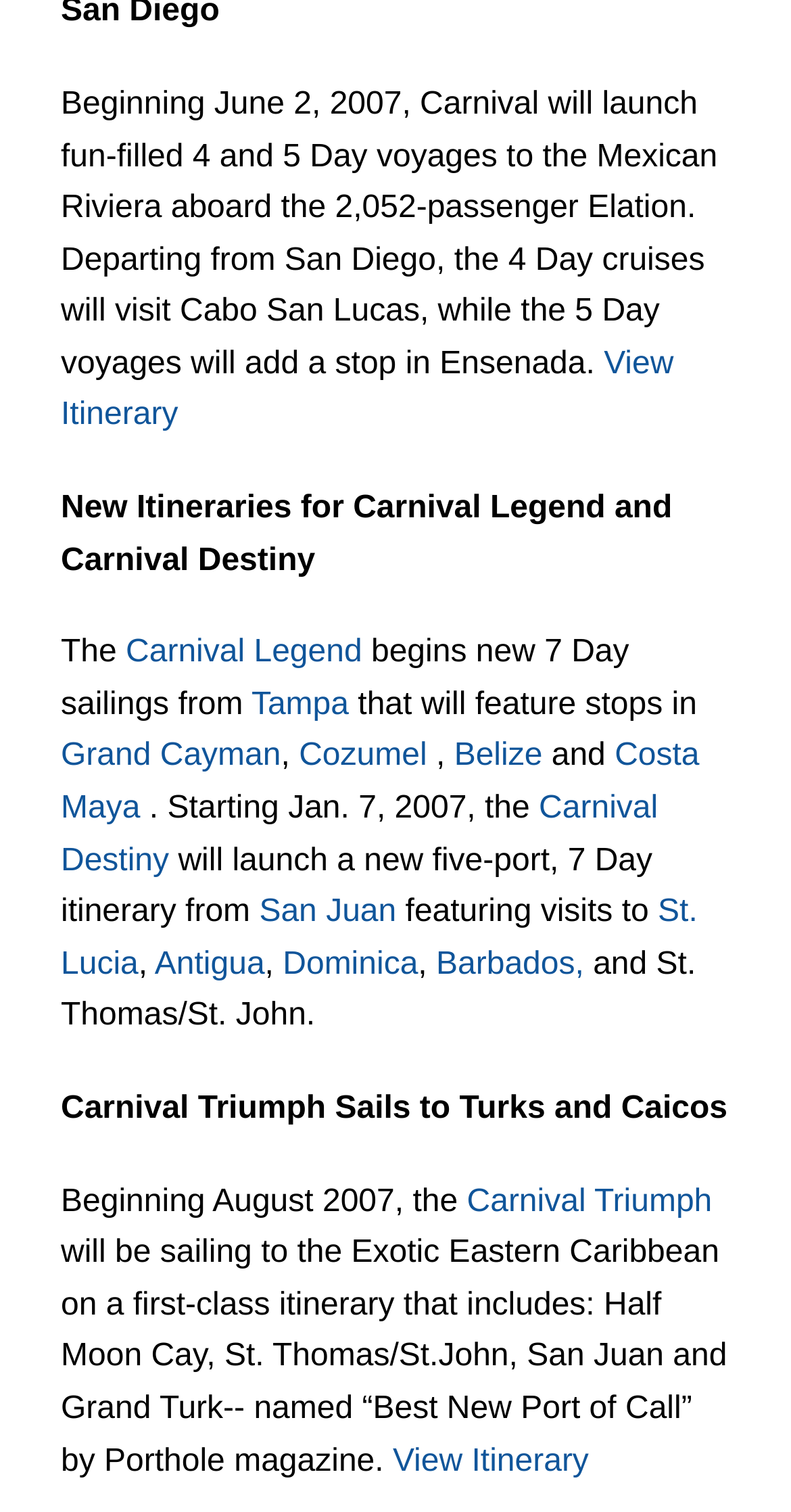Mark the bounding box of the element that matches the following description: "Belize".

[0.574, 0.489, 0.686, 0.512]